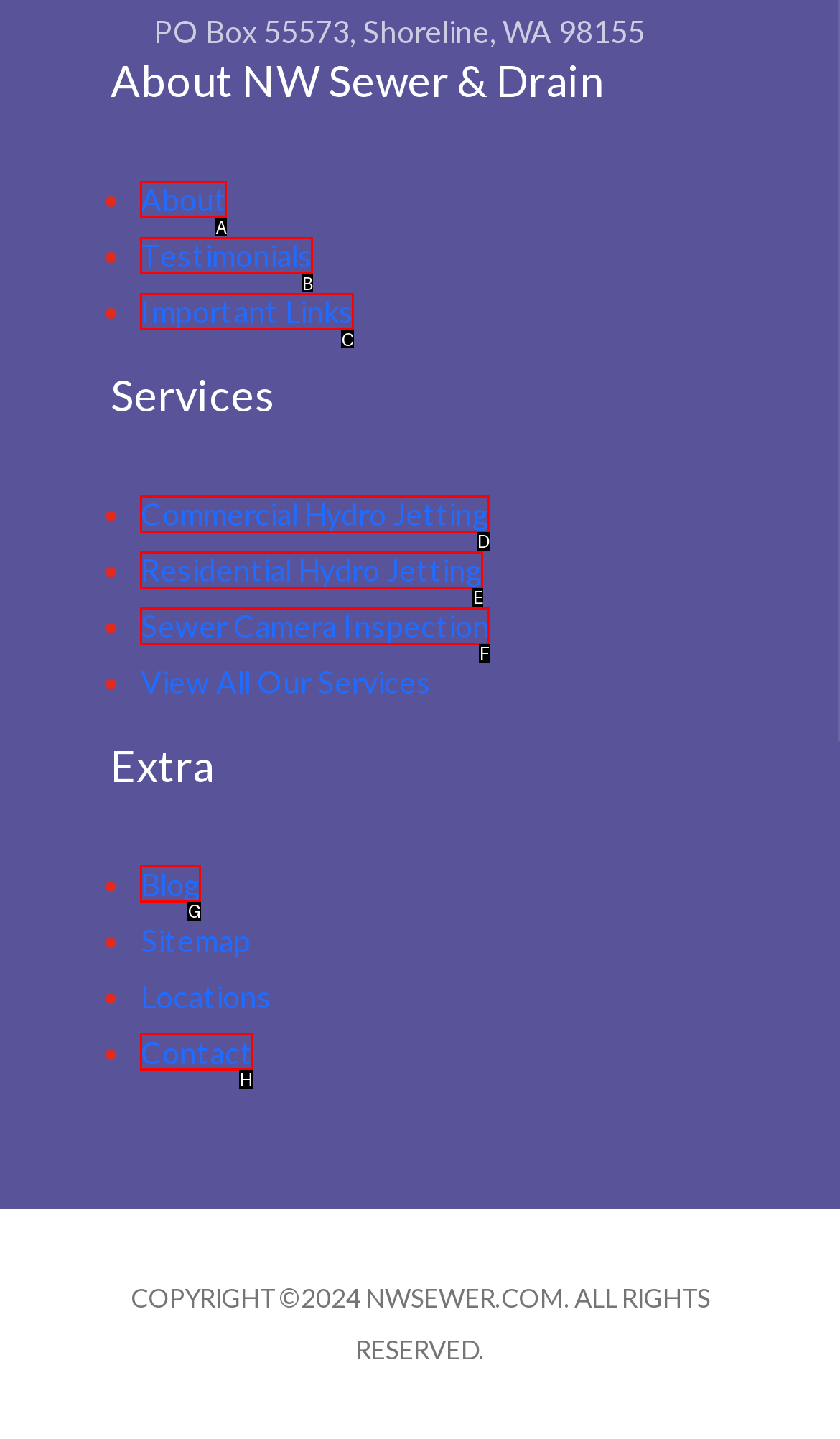Match the option to the description: Testimonials
State the letter of the correct option from the available choices.

B